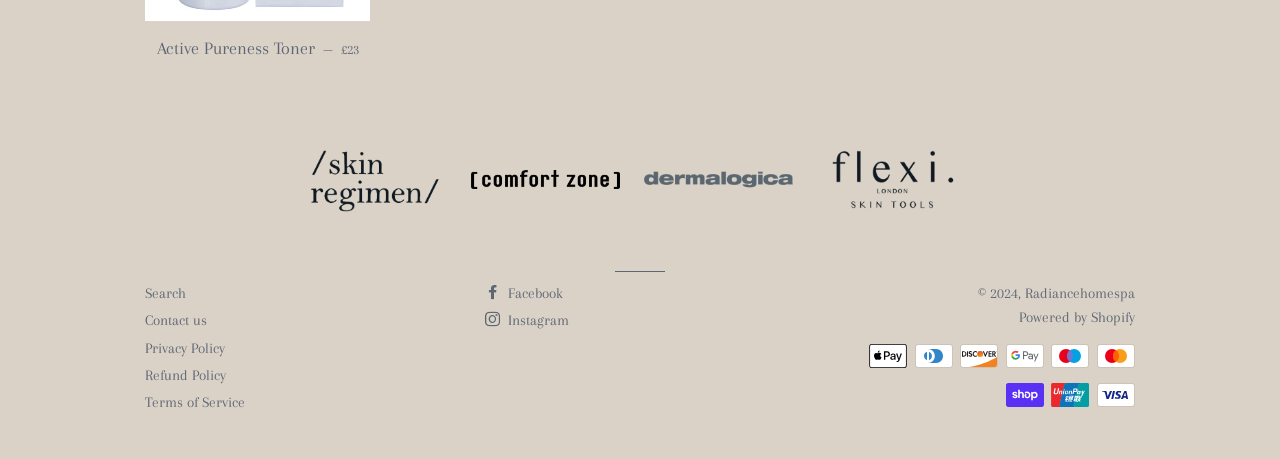Identify the bounding box coordinates of the element to click to follow this instruction: 'Click on Active Pureness Toner product'. Ensure the coordinates are four float values between 0 and 1, provided as [left, top, right, bottom].

[0.113, 0.045, 0.289, 0.163]